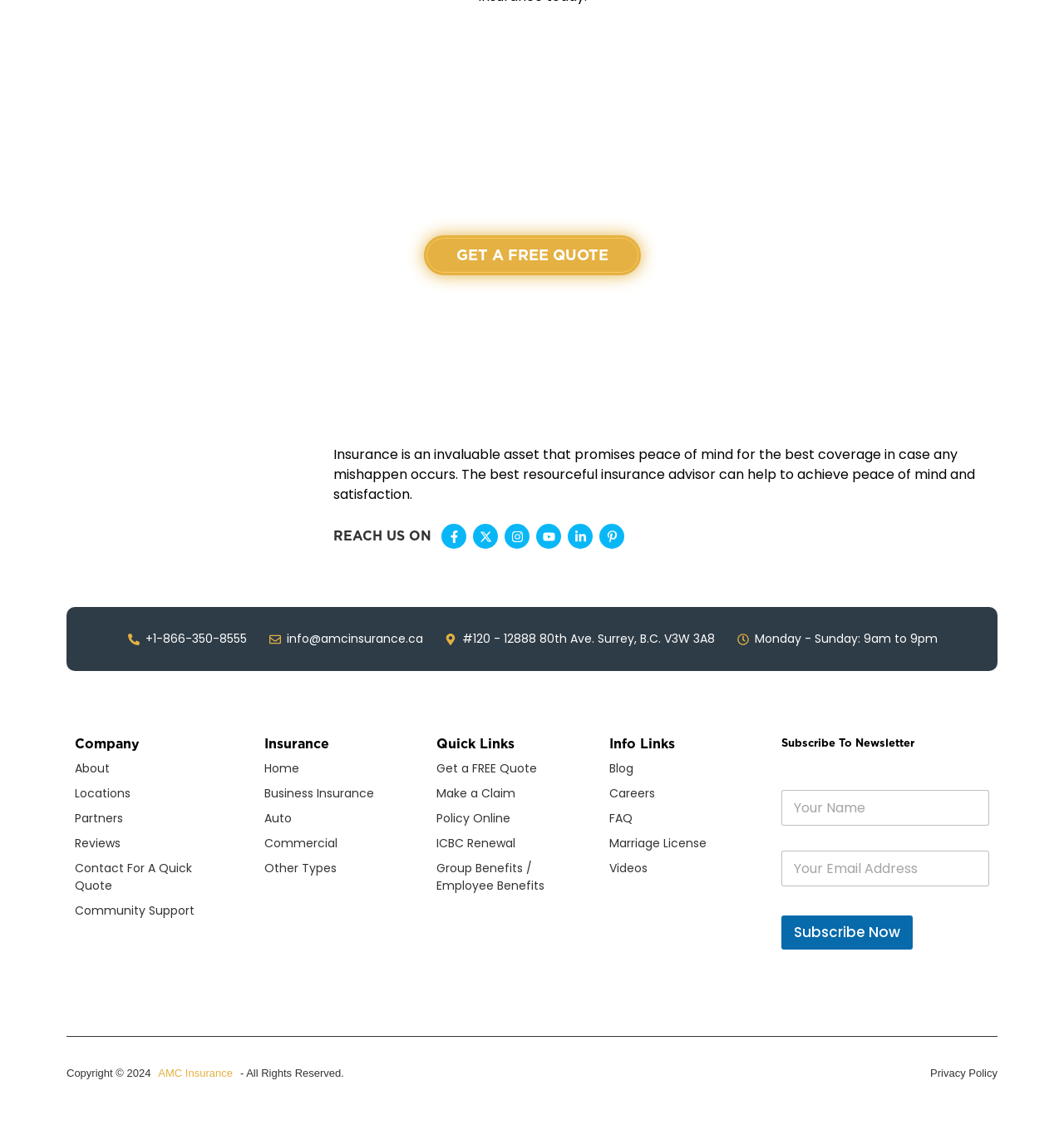Determine the bounding box coordinates of the area to click in order to meet this instruction: "Visit Facebook page".

[0.415, 0.464, 0.438, 0.486]